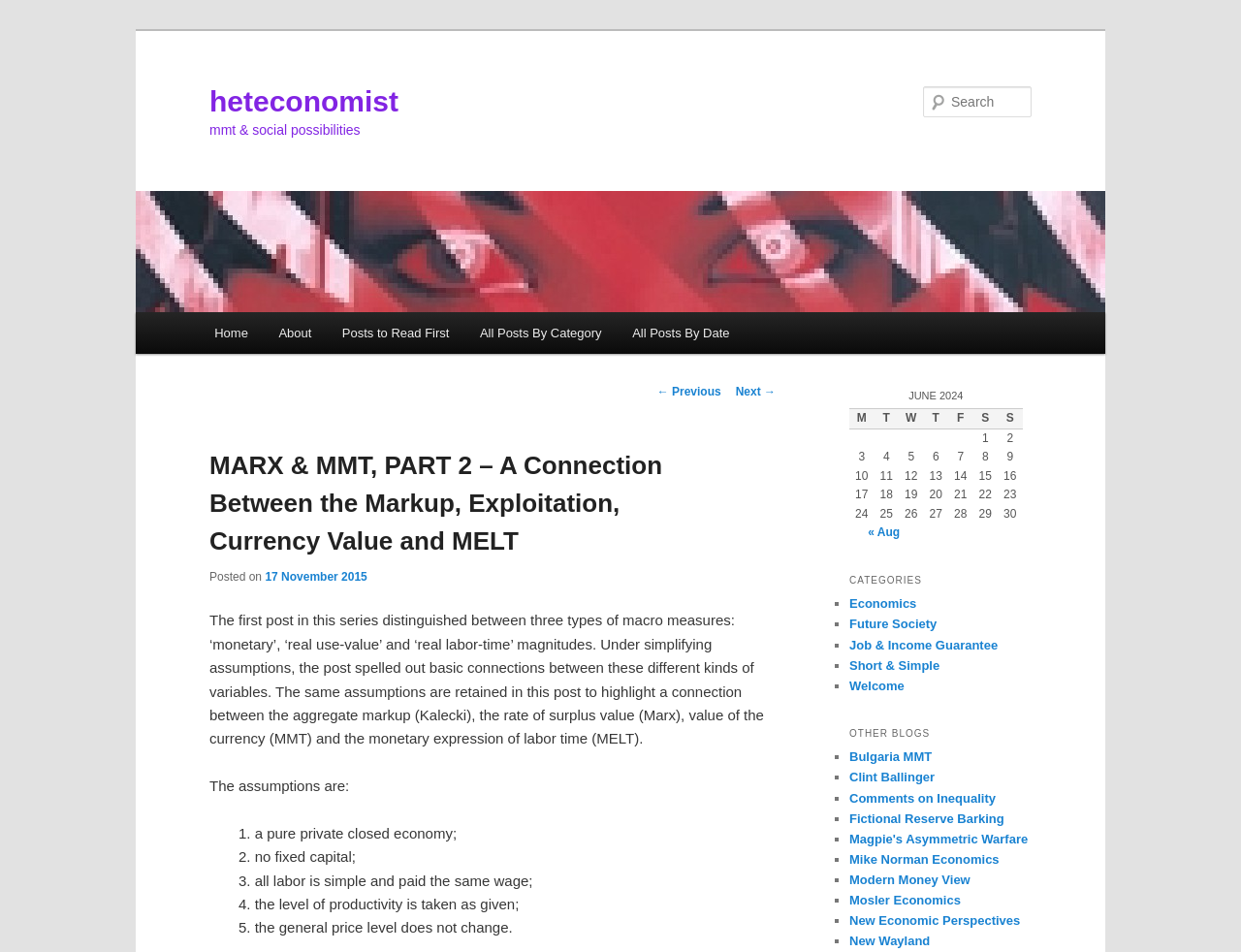Look at the image and answer the question in detail:
What is the purpose of the search box?

The search box is a textbox element with a placeholder text 'Search' and is likely used to search for content on the website.